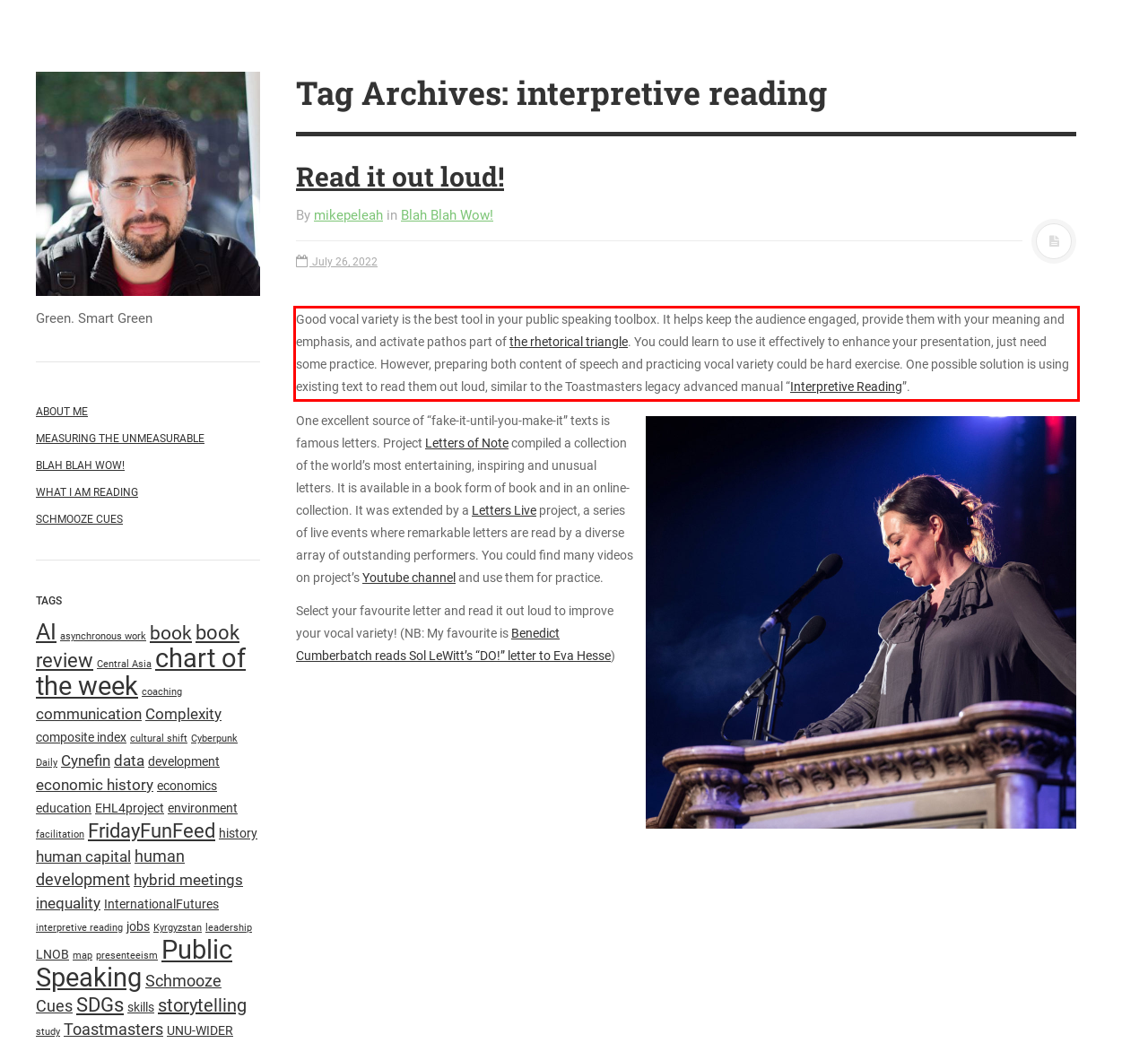Please extract the text content from the UI element enclosed by the red rectangle in the screenshot.

Good vocal variety is the best tool in your public speaking toolbox. It helps keep the audience engaged, provide them with your meaning and emphasis, and activate pathos part of the rhetorical triangle. You could learn to use it effectively to enhance your presentation, just need some practice. However, preparing both content of speech and practicing vocal variety could be hard exercise. One possible solution is using existing text to read them out loud, similar to the Toastmasters legacy advanced manual “Interpretive Reading”.